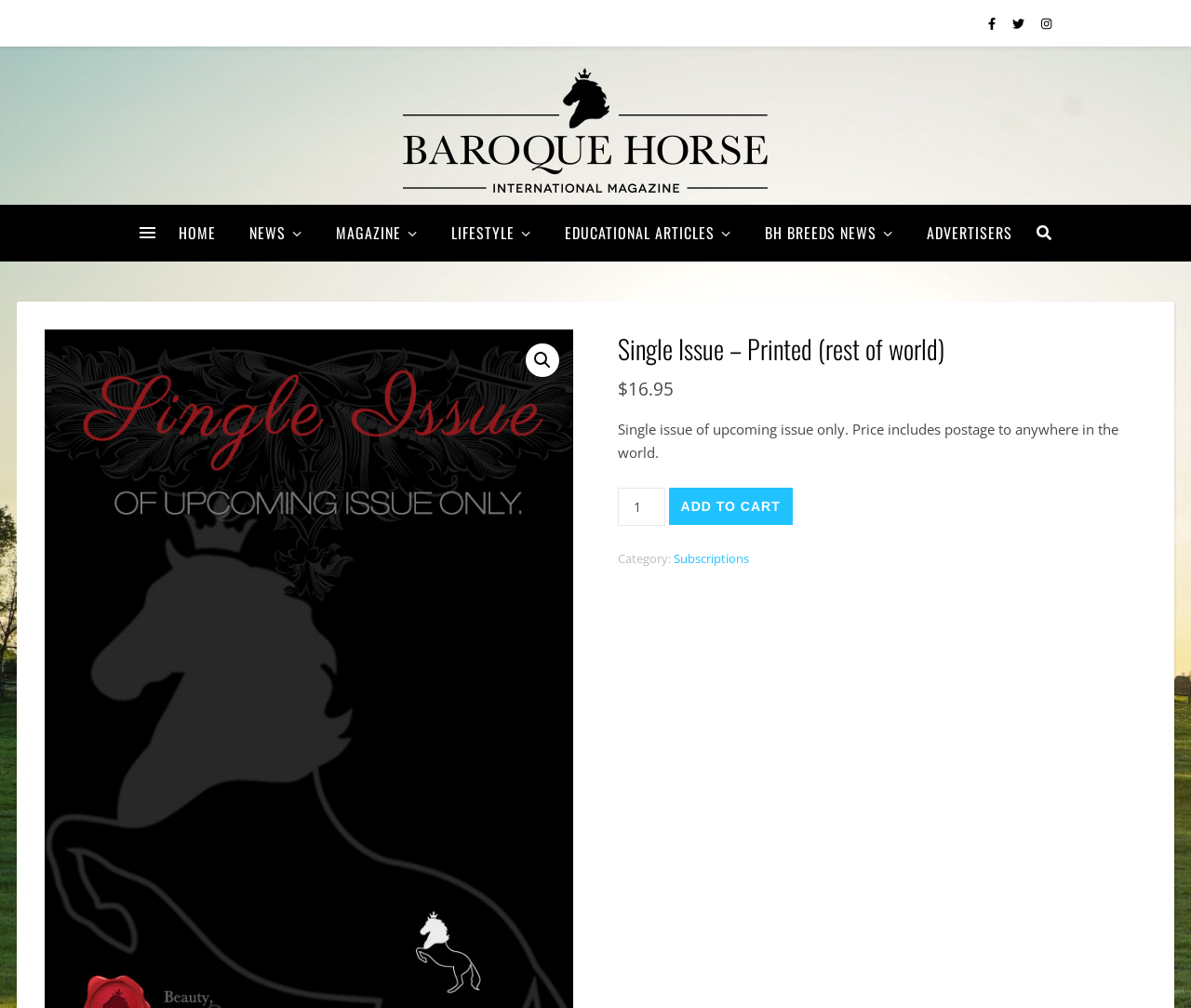What category does the single issue belong to?
Using the visual information, reply with a single word or short phrase.

Subscriptions